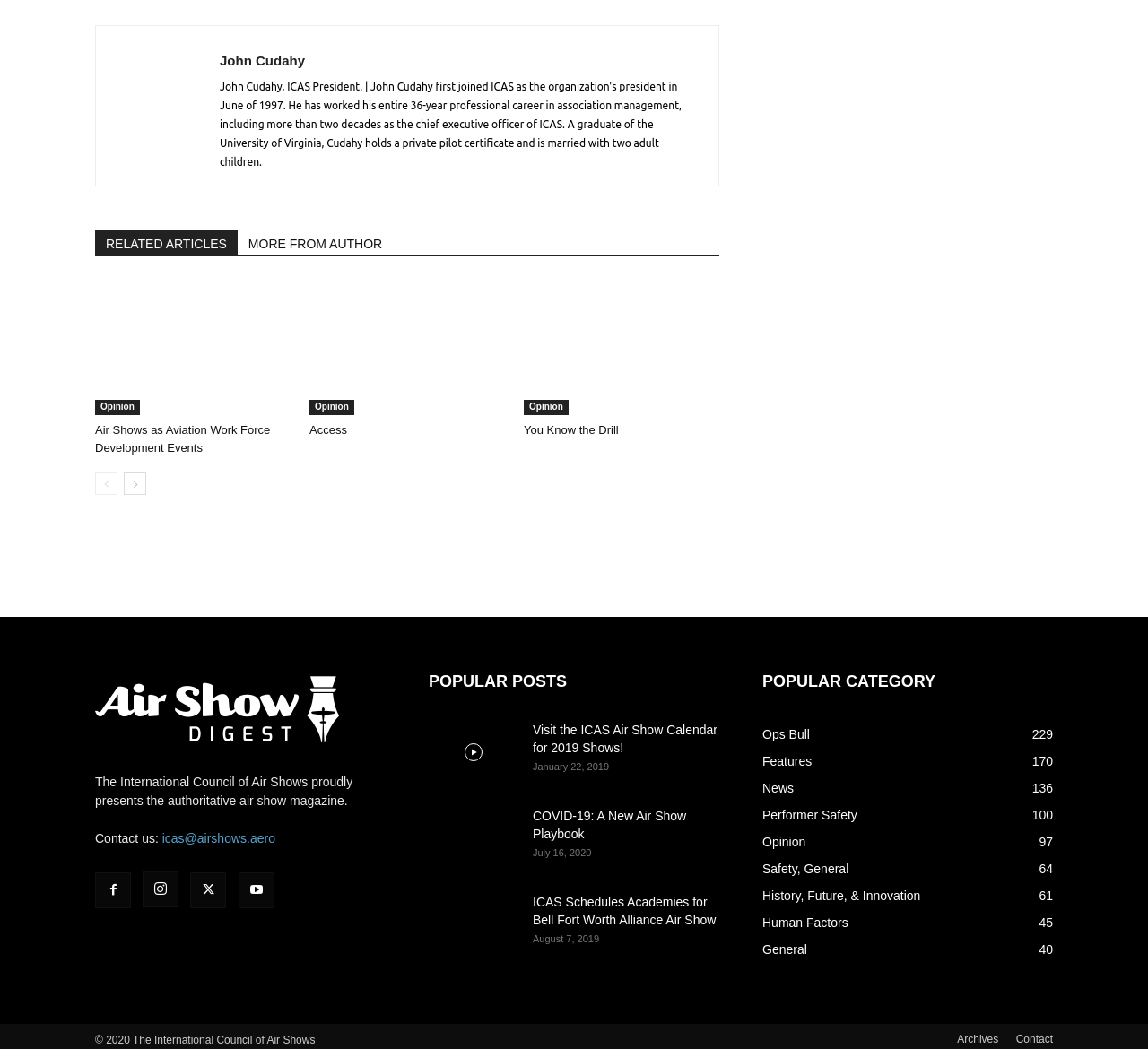Please give the bounding box coordinates of the area that should be clicked to fulfill the following instruction: "Follow us on Facebook". The coordinates should be in the format of four float numbers from 0 to 1, i.e., [left, top, right, bottom].

None